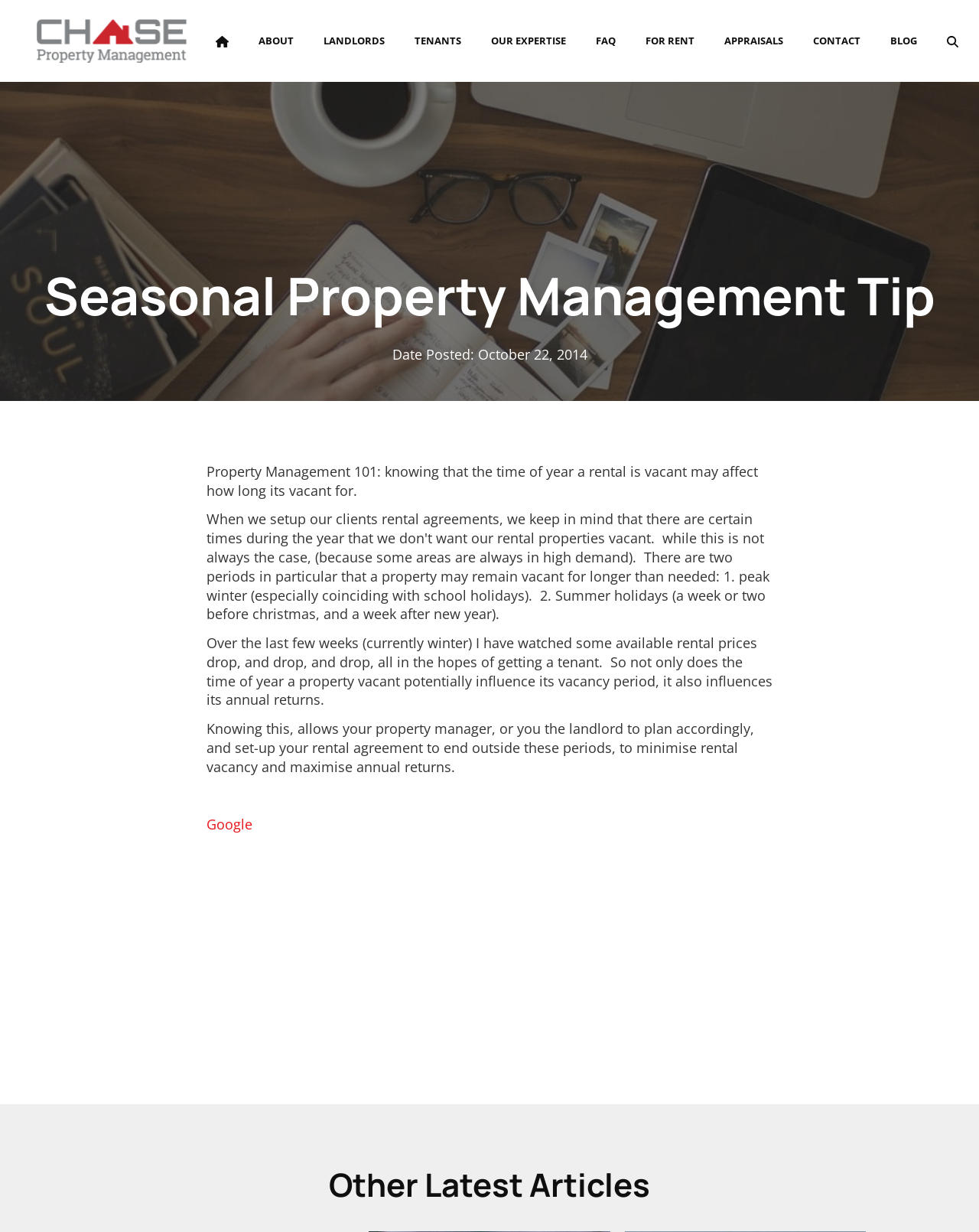How many links are in the main navigation?
Please provide a single word or phrase as your answer based on the screenshot.

11